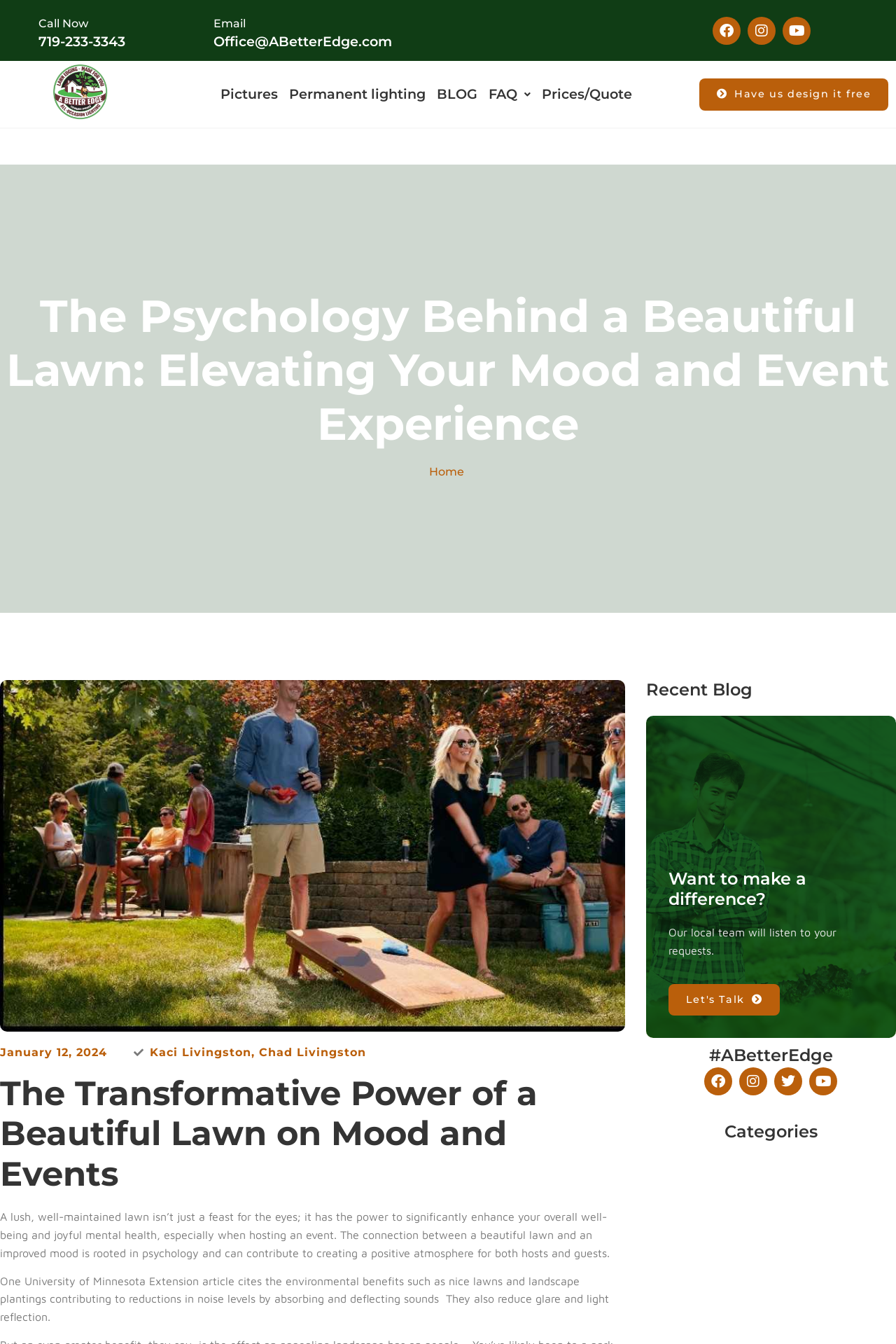Identify the bounding box coordinates of the section that should be clicked to achieve the task described: "Send an email".

[0.238, 0.025, 0.438, 0.037]